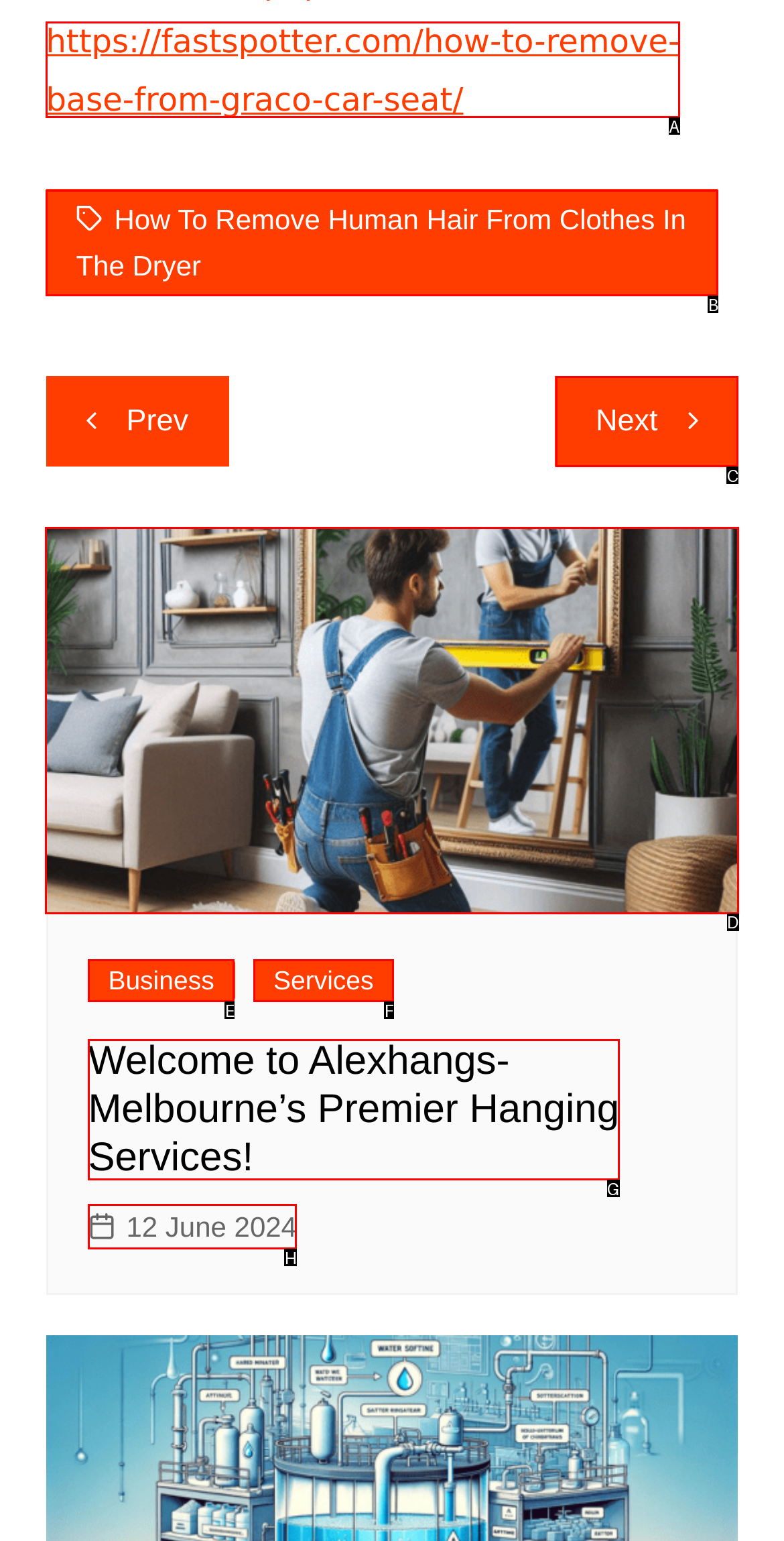Choose the HTML element to click for this instruction: click the first link Answer with the letter of the correct choice from the given options.

None